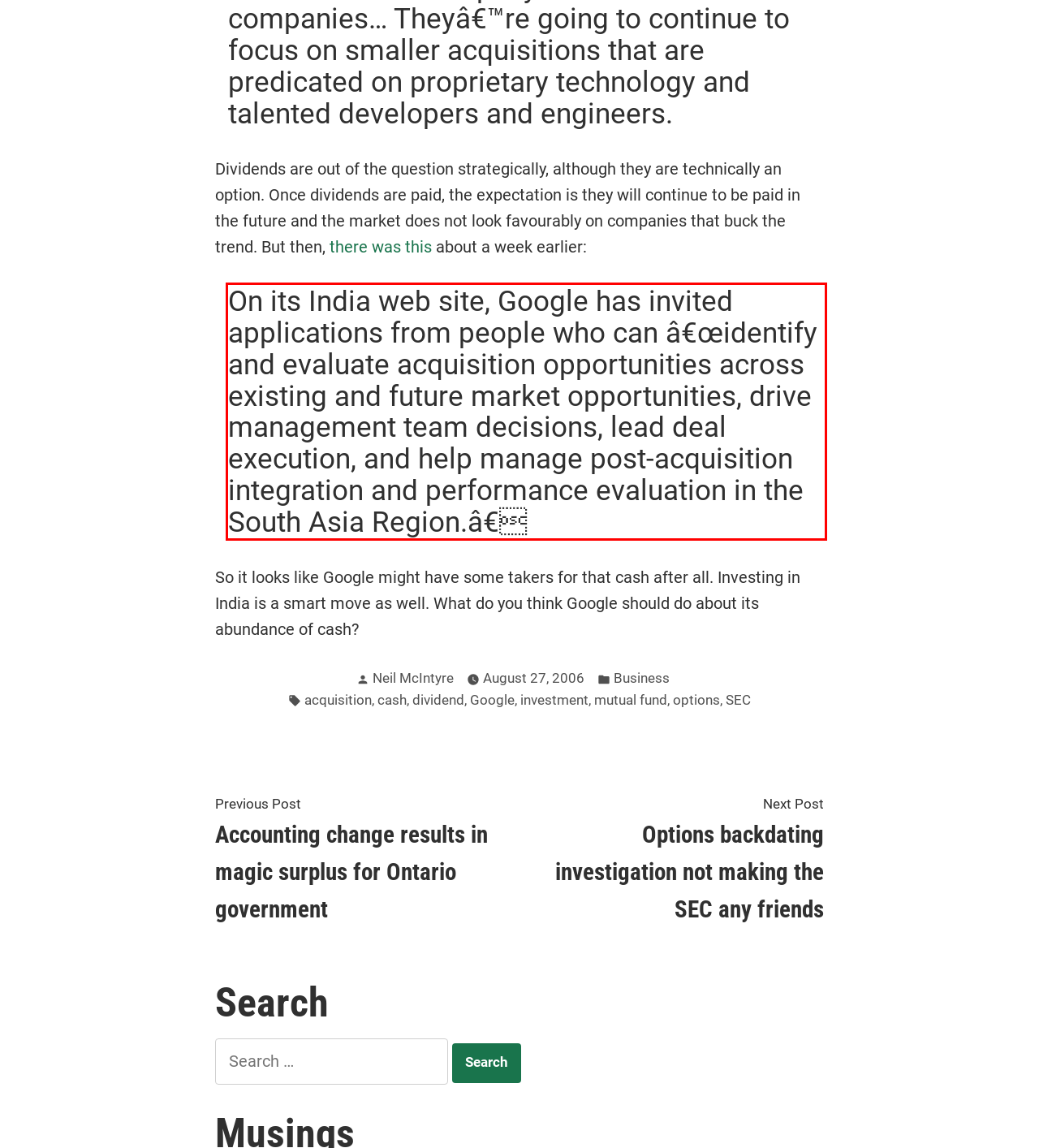There is a screenshot of a webpage with a red bounding box around a UI element. Please use OCR to extract the text within the red bounding box.

On its India web site, Google has invited applications from people who can â€œidentify and evaluate acquisition opportunities across existing and future market opportunities, drive management team decisions, lead deal execution, and help manage post-acquisition integration and performance evaluation in the South Asia Region.â€